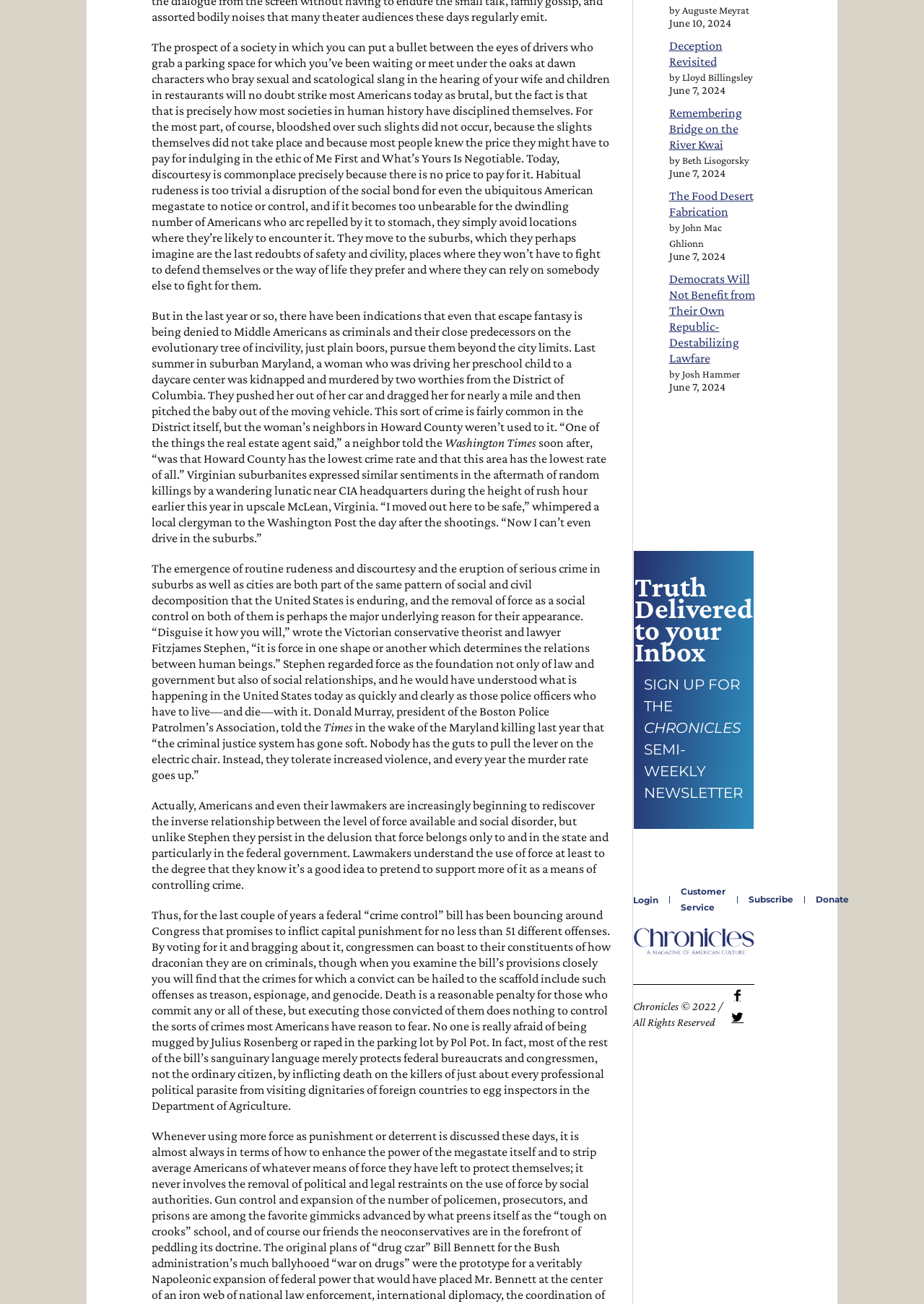Highlight the bounding box coordinates of the element you need to click to perform the following instruction: "Donate to Chronicles."

[0.883, 0.685, 0.919, 0.694]